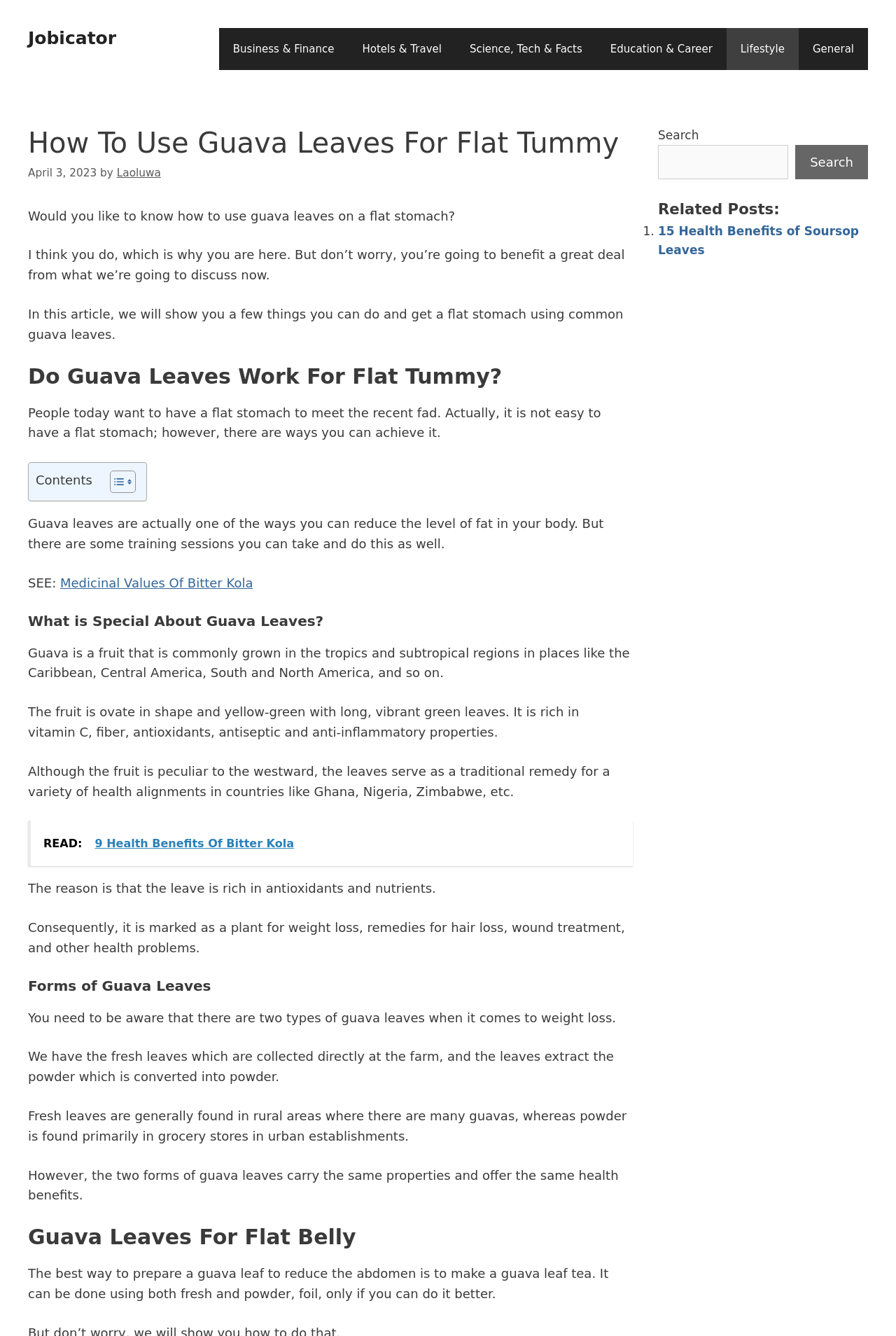What is the recommended way to prepare guava leaves for weight loss?
Kindly offer a comprehensive and detailed response to the question.

According to the article, the best way to prepare a guava leaf to reduce the abdomen is to make a guava leaf tea, which can be done using both fresh and powder forms.